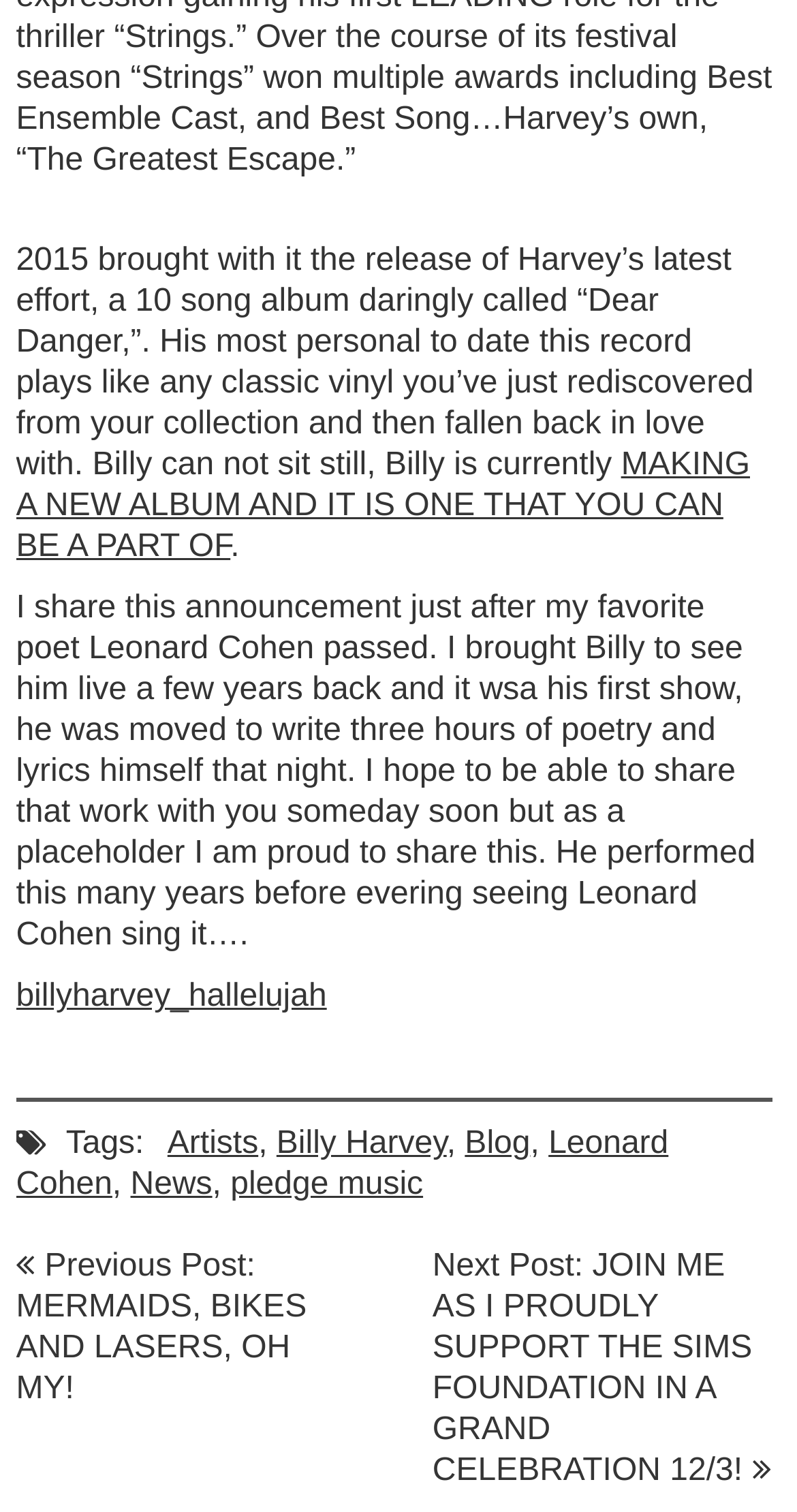Show the bounding box coordinates for the HTML element described as: "Deutsch".

None